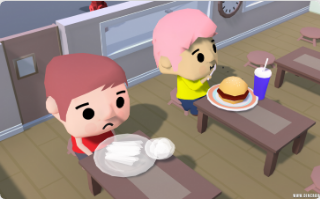What is the character on the right eating?
Kindly offer a comprehensive and detailed response to the question.

The character on the right is contentedly enjoying a hamburger arranged on a plate beside a refreshing beverage in a blue cup, which suggests that they are eating a hamburger.